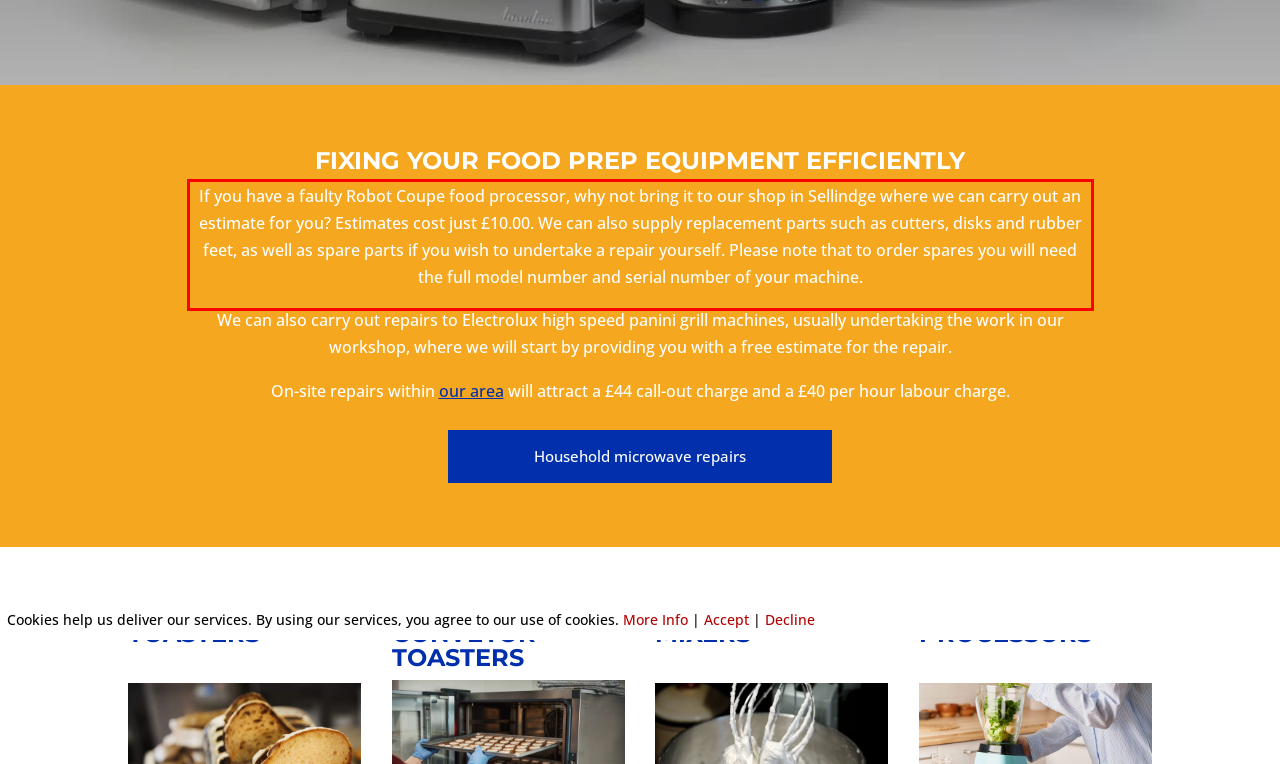Using the provided webpage screenshot, recognize the text content in the area marked by the red bounding box.

If you have a faulty Robot Coupe food processor, why not bring it to our shop in Sellindge where we can carry out an estimate for you? Estimates cost just £10.00. We can also supply replacement parts such as cutters, disks and rubber feet, as well as spare parts if you wish to undertake a repair yourself. Please note that to order spares you will need the full model number and serial number of your machine.